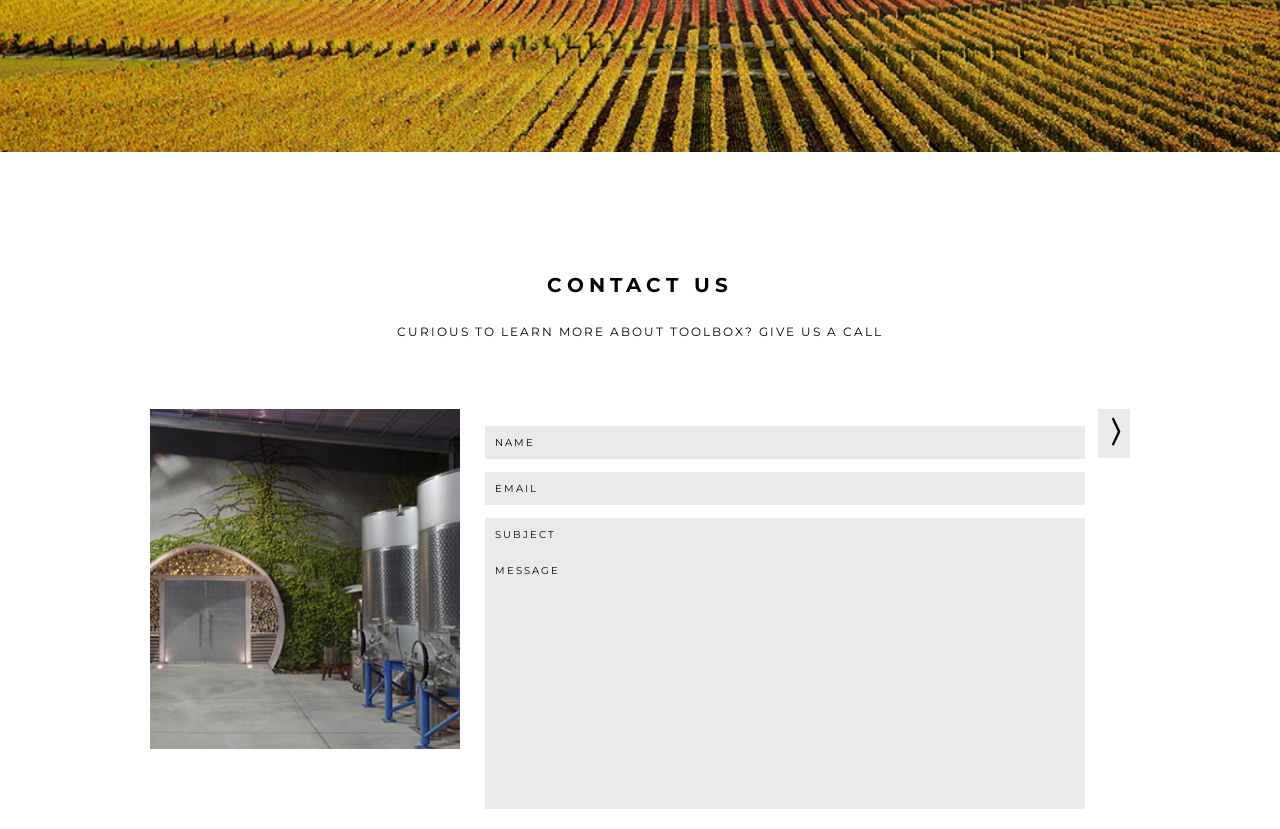What is the position of the submit button?
Please give a detailed and thorough answer to the question, covering all relevant points.

Based on the bounding box coordinates, the submit button has a y1 value of 0.494, which is greater than the y1 value of the 'MESSAGE' field (0.662). This indicates that the submit button is positioned below the message field.